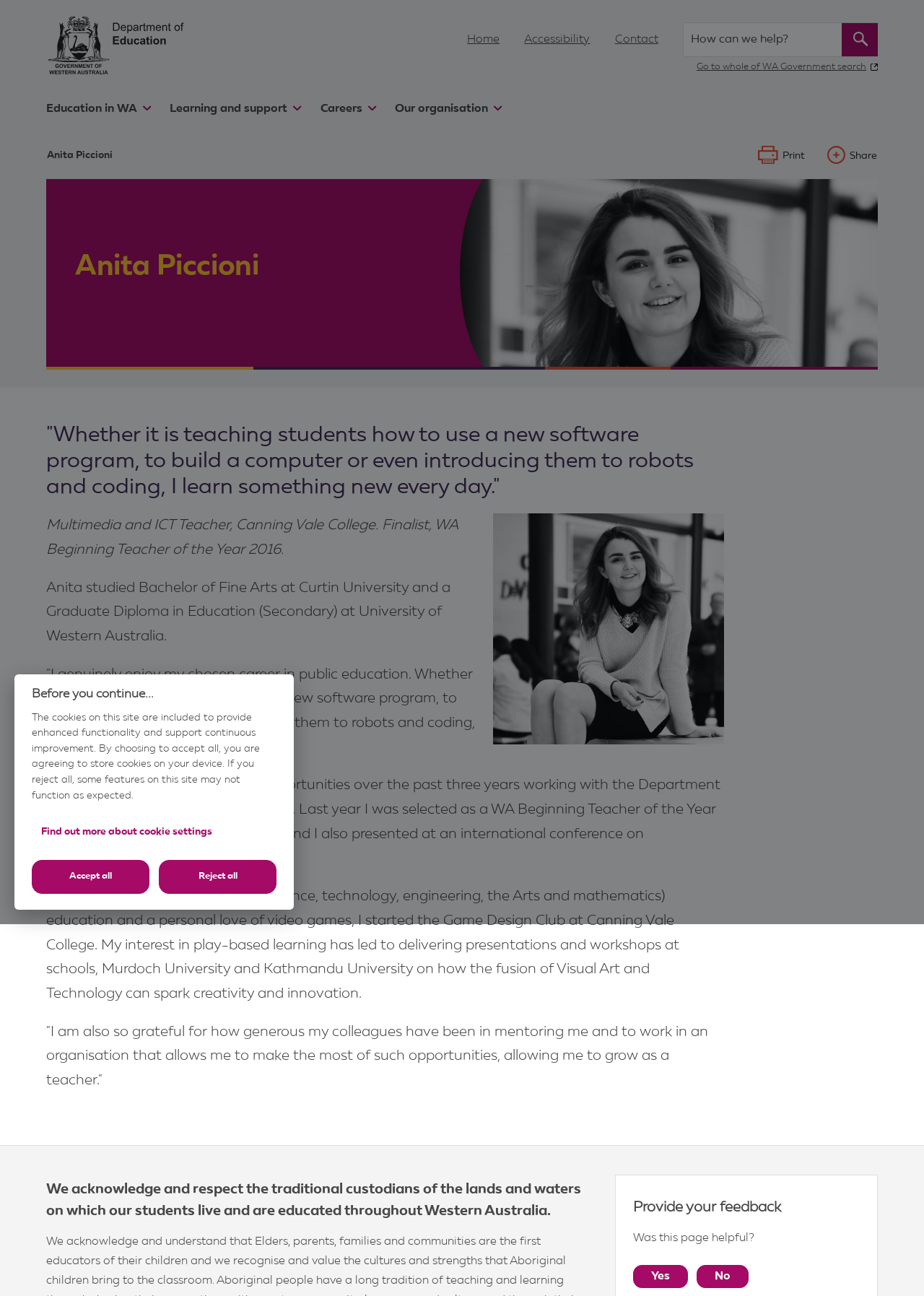Please identify the coordinates of the bounding box that should be clicked to fulfill this instruction: "Go to home page".

[0.506, 0.022, 0.541, 0.04]